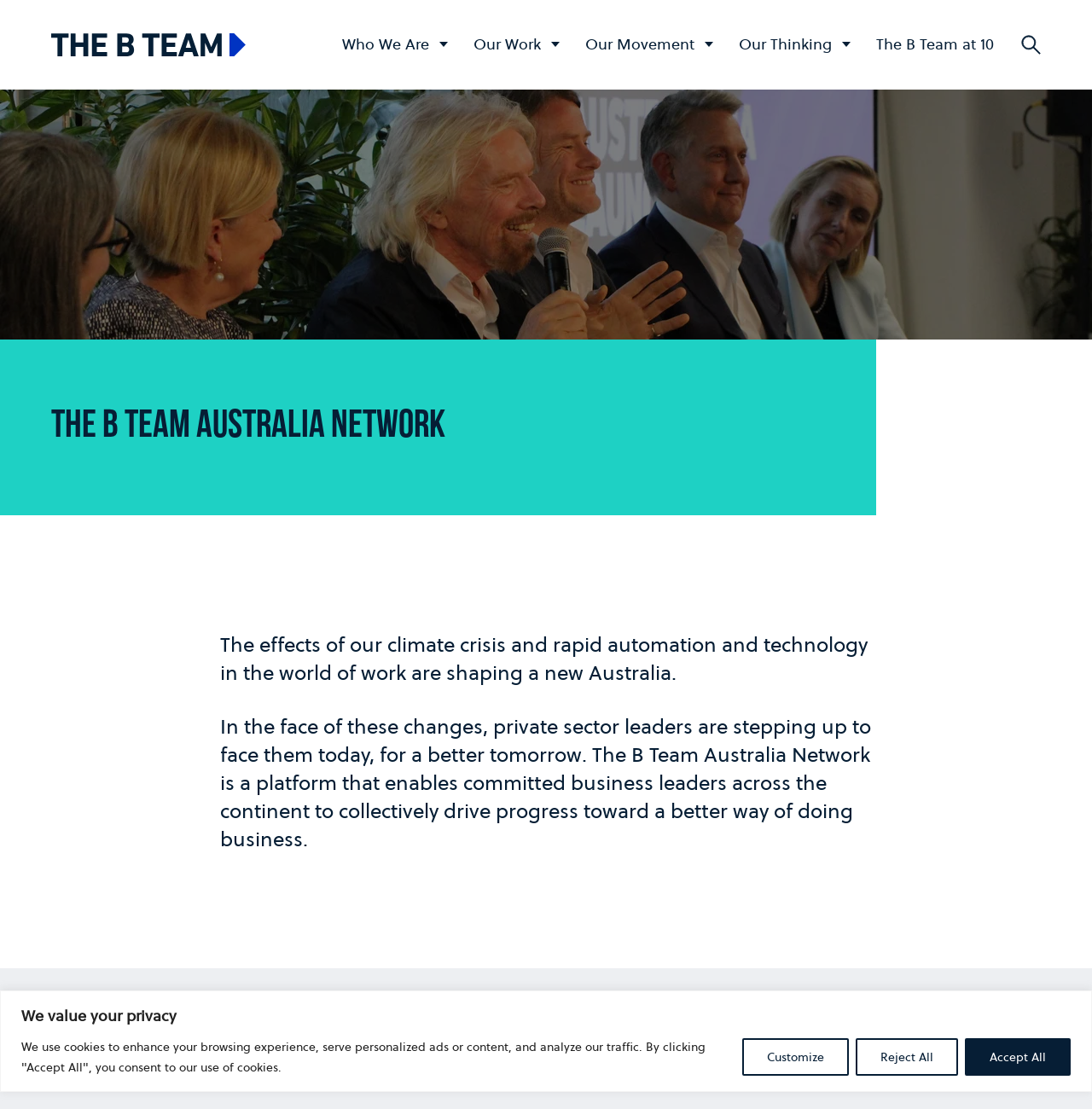Please give a one-word or short phrase response to the following question: 
What is the purpose of the B Team Australia Network?

To drive progress toward a better way of doing business